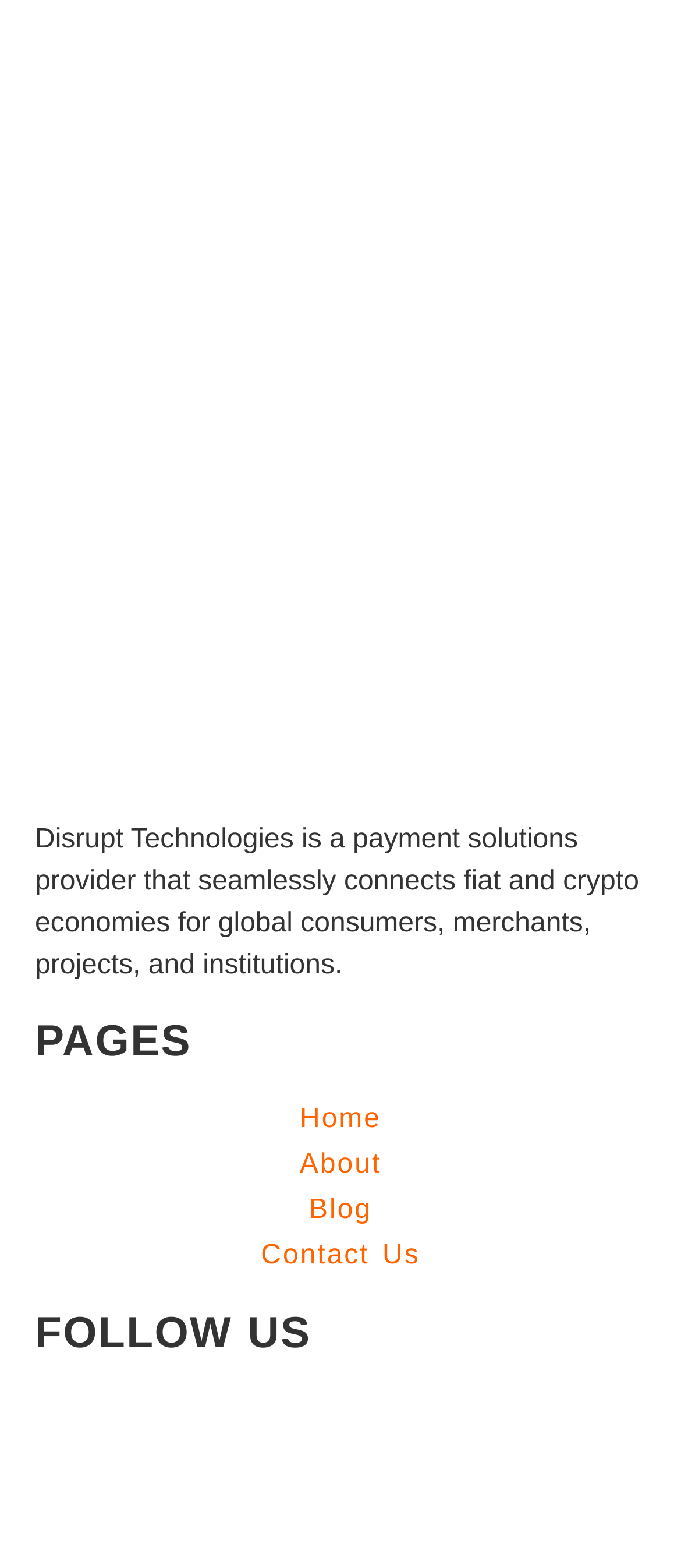What is the purpose of the 'FOLLOW US' section?
Kindly give a detailed and elaborate answer to the question.

The 'FOLLOW US' section likely contains links to the company's social media profiles, as it is a common practice for companies to provide links to their social media presence on their website.